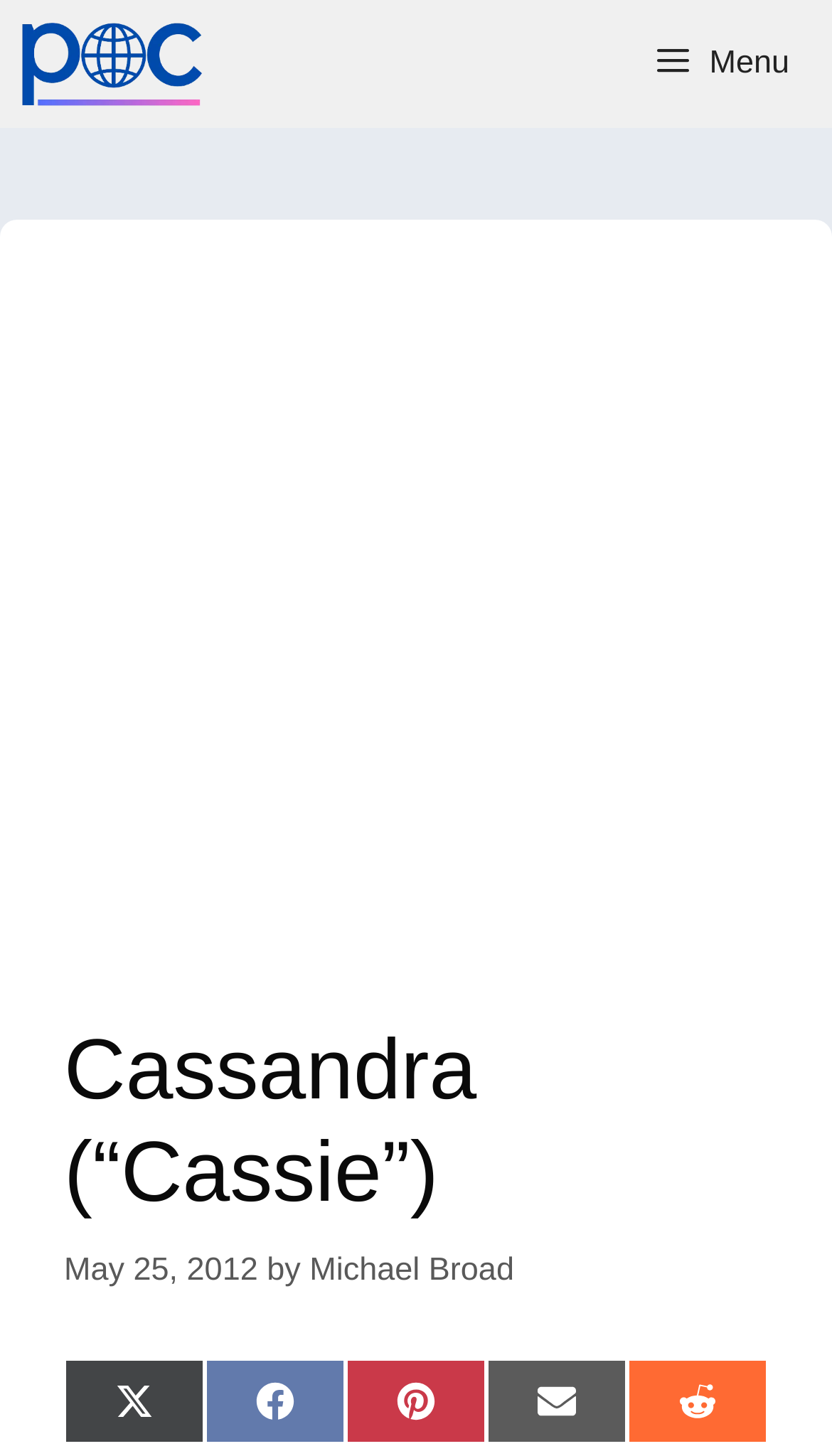Examine the image carefully and respond to the question with a detailed answer: 
What is the name of the person in the article?

The name of the person in the article can be determined by looking at the heading element which contains the text 'Cassandra (“Cassie”)'. This suggests that the article is about a person named Cassandra, also known as Cassie.